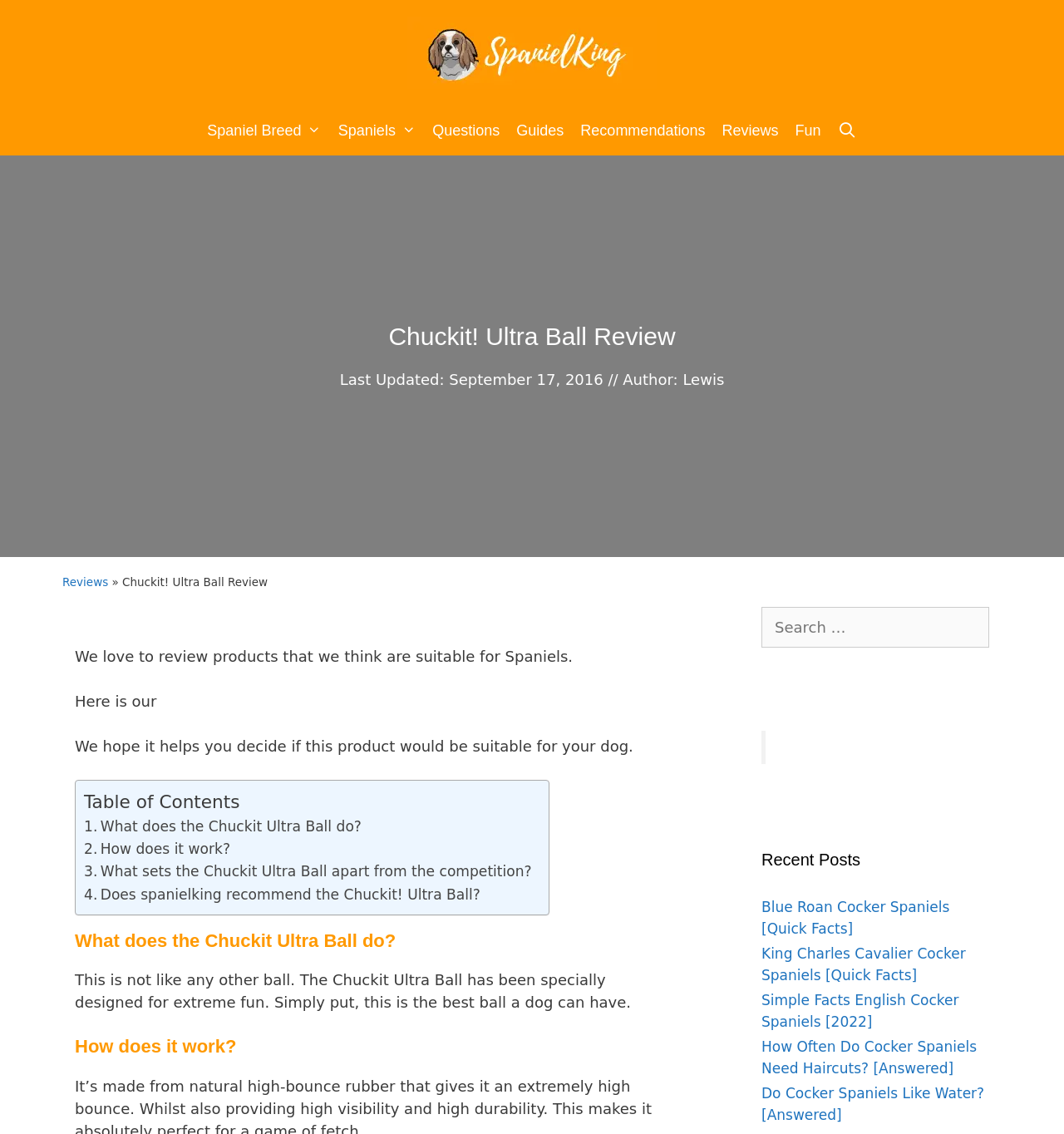Please analyze the image and give a detailed answer to the question:
What is the purpose of the Chuckit Ultra Ball?

The purpose of the Chuckit Ultra Ball is mentioned in the text 'This is not like any other ball. The Chuckit Ultra Ball has been specially designed for extreme fun.'